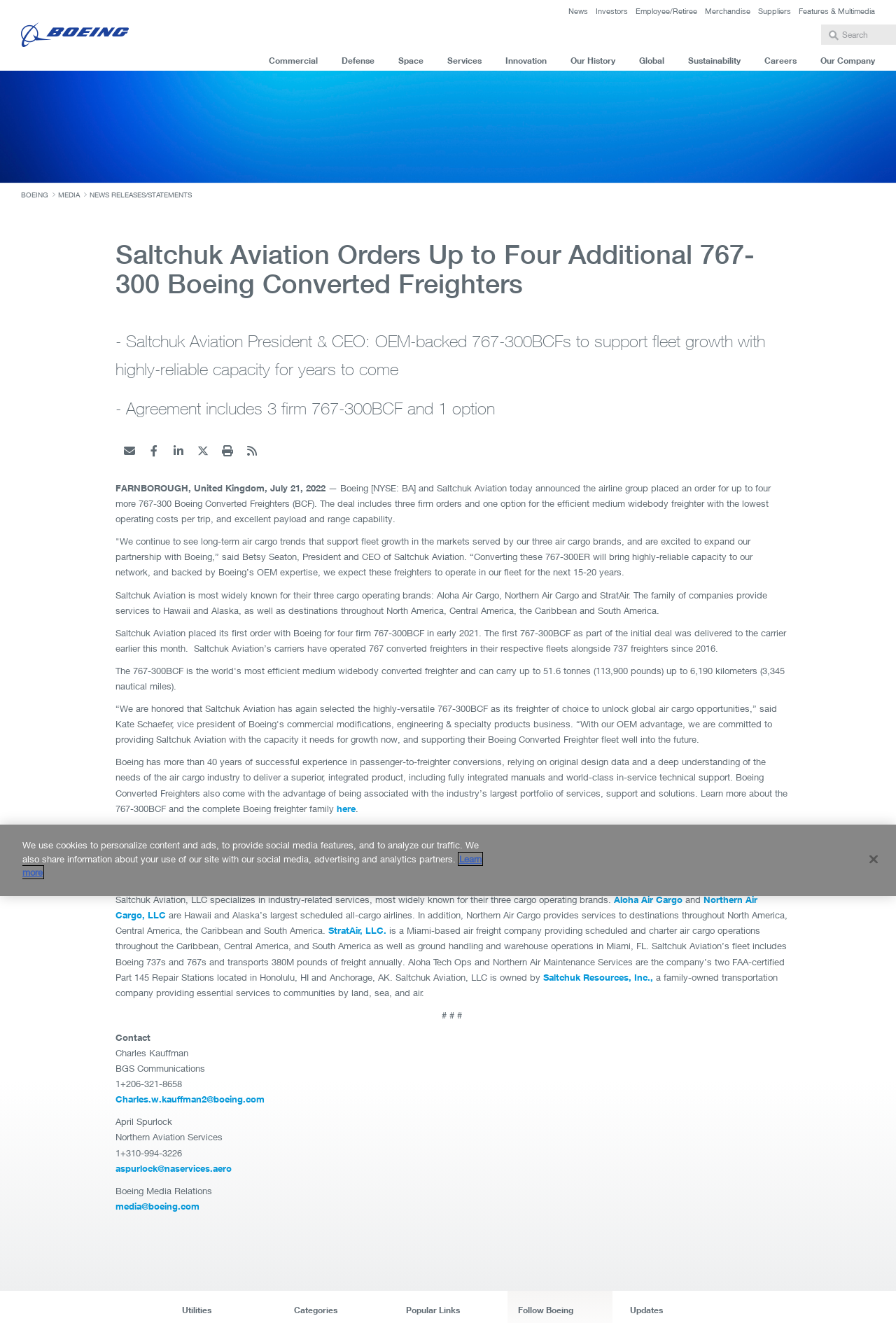What is the name of the company that placed an order for Boeing Converted Freighters? Please answer the question using a single word or phrase based on the image.

Saltchuk Aviation